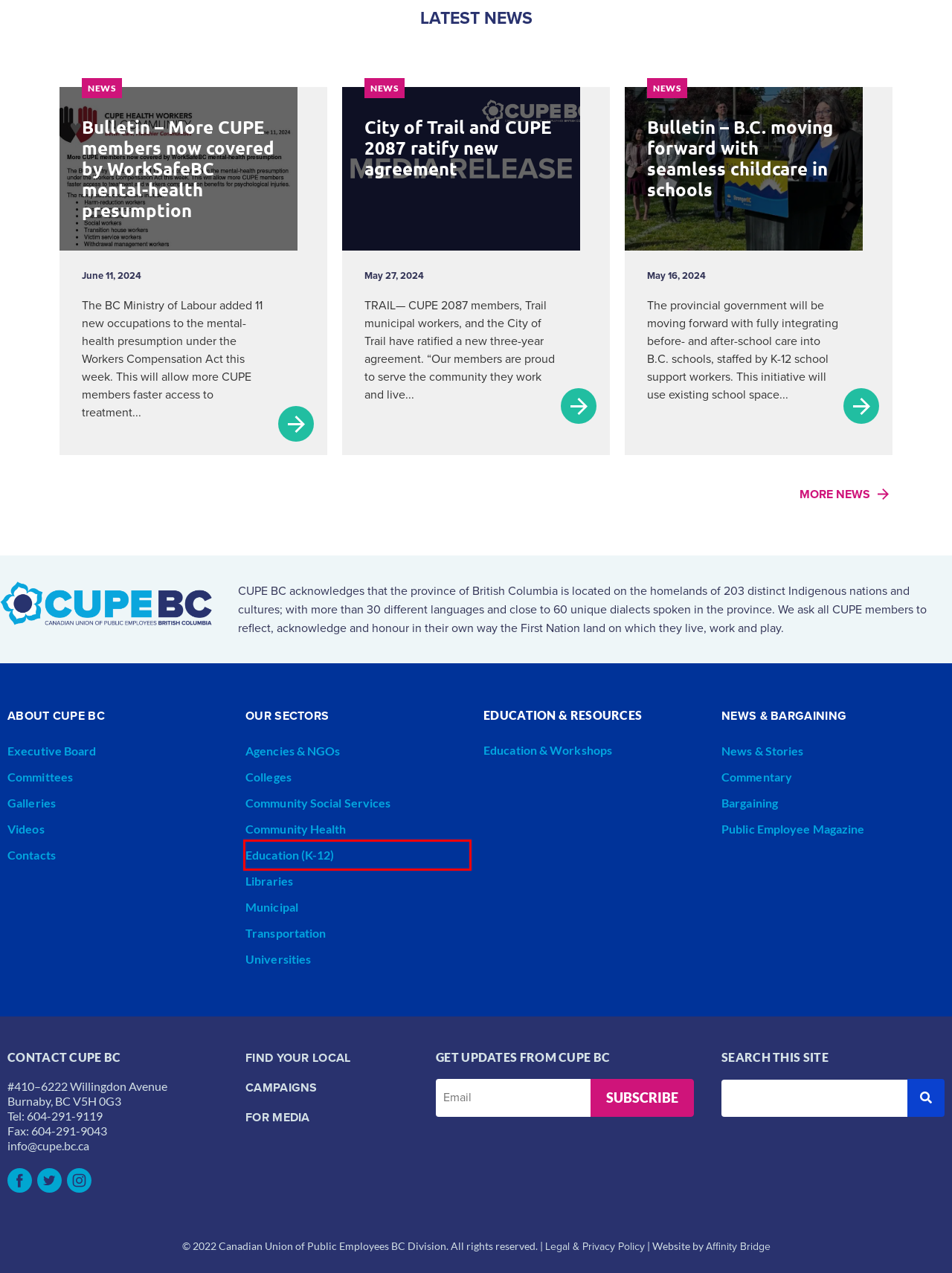Provided is a screenshot of a webpage with a red bounding box around an element. Select the most accurate webpage description for the page that appears after clicking the highlighted element. Here are the candidates:
A. Commentary
B. Colleges
C. Education (K-12)
D. Municipal
E. Bargaining
F. Community Social Services
G. Agencies & NGOs
H. For Media

C